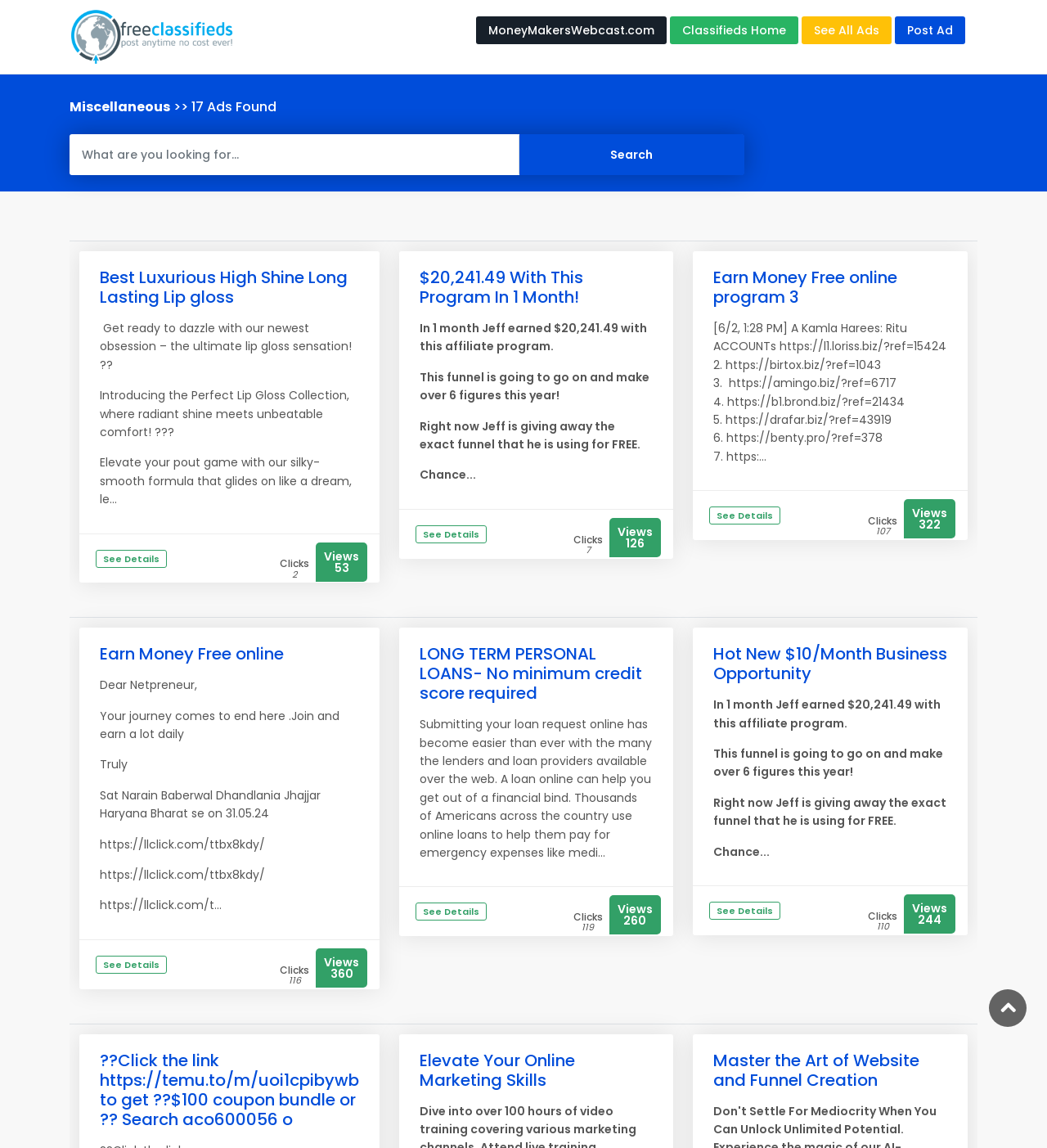Provide a thorough description of the webpage's content and layout.

The webpage is a classified ads platform, specifically MoneyMakersWebcast.com, where users can post ads for free anytime. At the top of the page, there are several links, including "MoneyMakersWebcast.com", "Classifieds Home", "See All Ads", and "Post Ad". 

Below these links, there is a heading that reads "Miscellaneous >> 17 Ads Found", followed by a search bar where users can input what they are looking for. 

The main content of the page is a list of 17 ads, each displayed in a grid cell. Each ad has a heading, a brief description, and links to "See Details". The ads are categorized into miscellaneous topics, including business opportunities, online programs, and personal loans. Some ads have additional information, such as the number of clicks and views.

The ads are arranged in a grid layout, with three ads per row. The first ad in each row is positioned at the top-left corner, and the subsequent ads are positioned to the right of the previous one. The ads take up most of the page, with some empty space at the bottom.

At the very bottom of the page, there are three more headings with links, which appear to be promotional or educational resources related to online marketing and website creation.